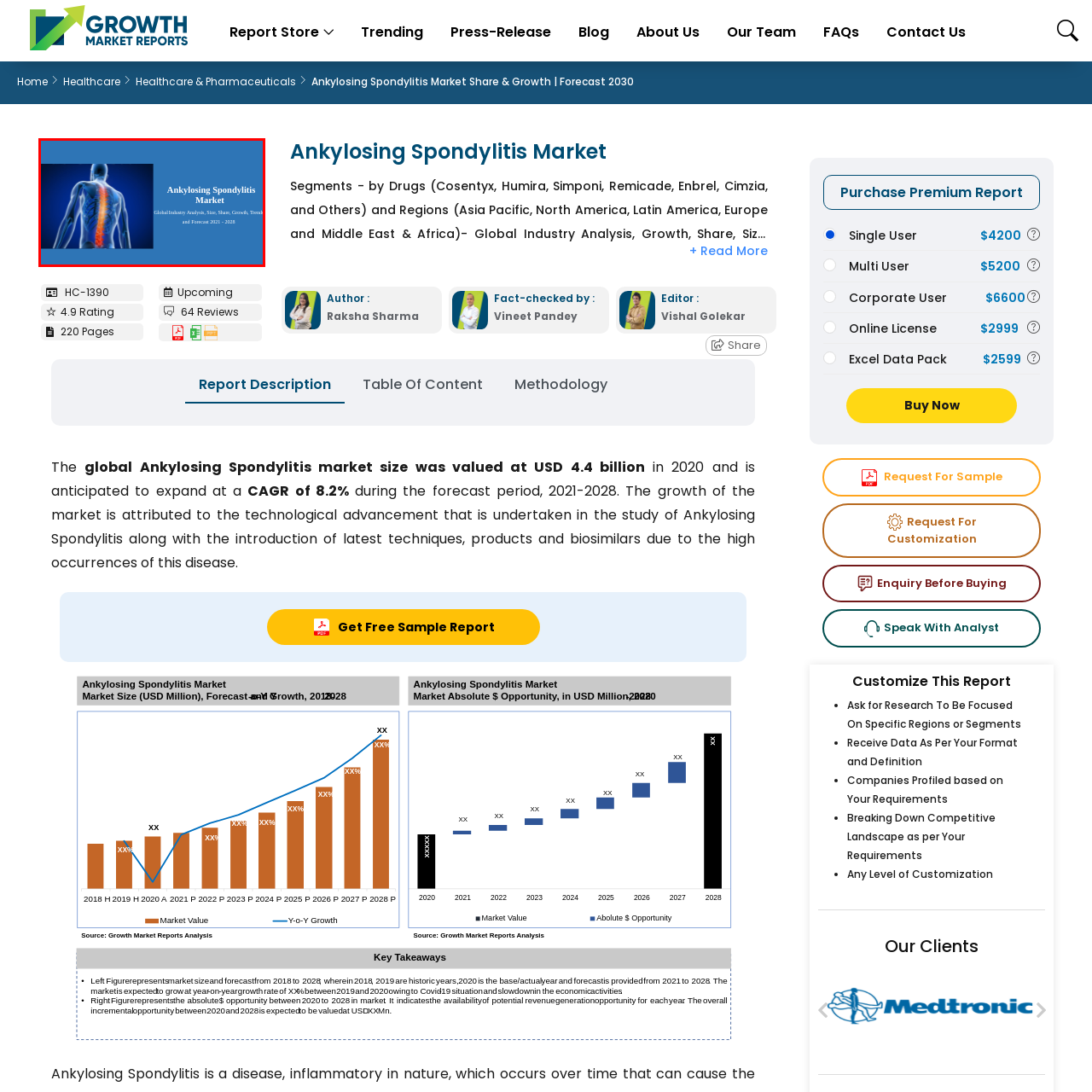What time period is mentioned in the subtitle?
Examine the image highlighted by the red bounding box and provide a thorough and detailed answer based on your observations.

The subtitle emphasizes global industry analysis, size, share, growth, trends, and forecasts from 2021 to 2028, indicating that the report covers a specific time period for the market analysis.